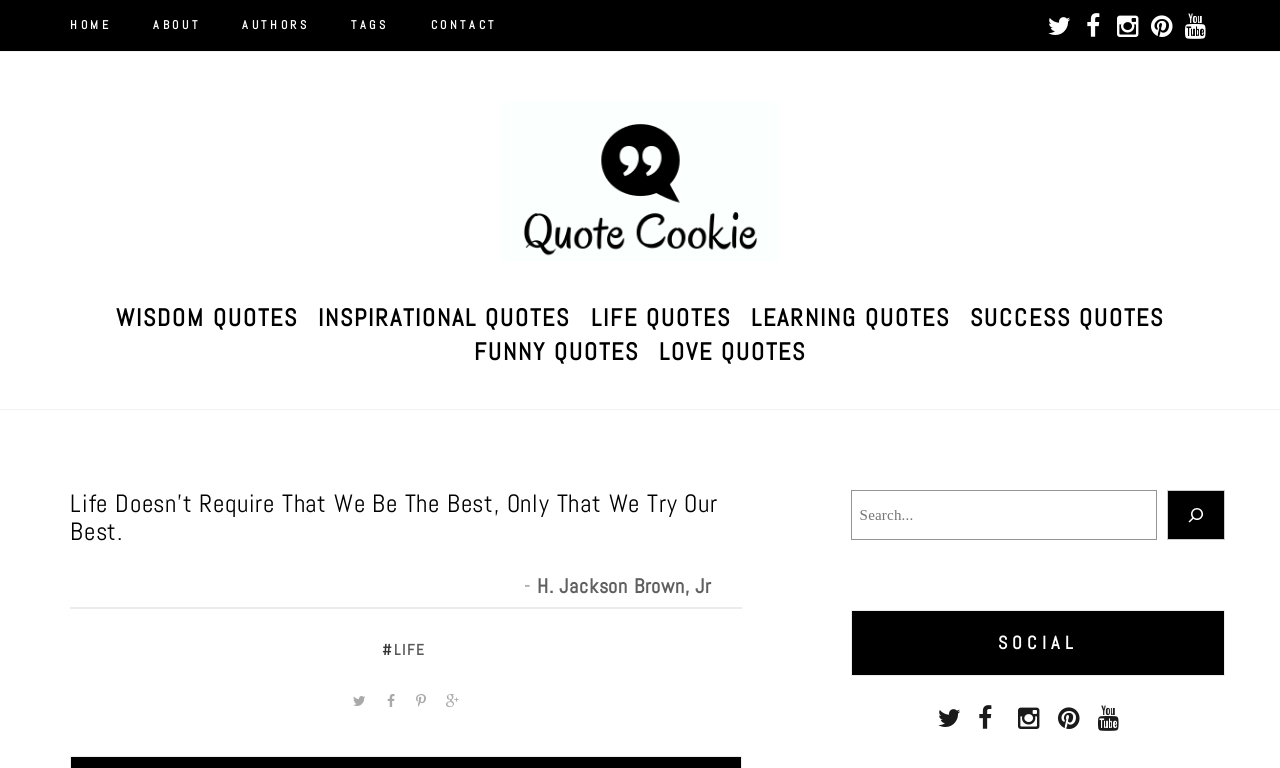Identify the bounding box coordinates for the region of the element that should be clicked to carry out the instruction: "Click on the Quote Cookie logo". The bounding box coordinates should be four float numbers between 0 and 1, i.e., [left, top, right, bottom].

[0.391, 0.133, 0.609, 0.341]